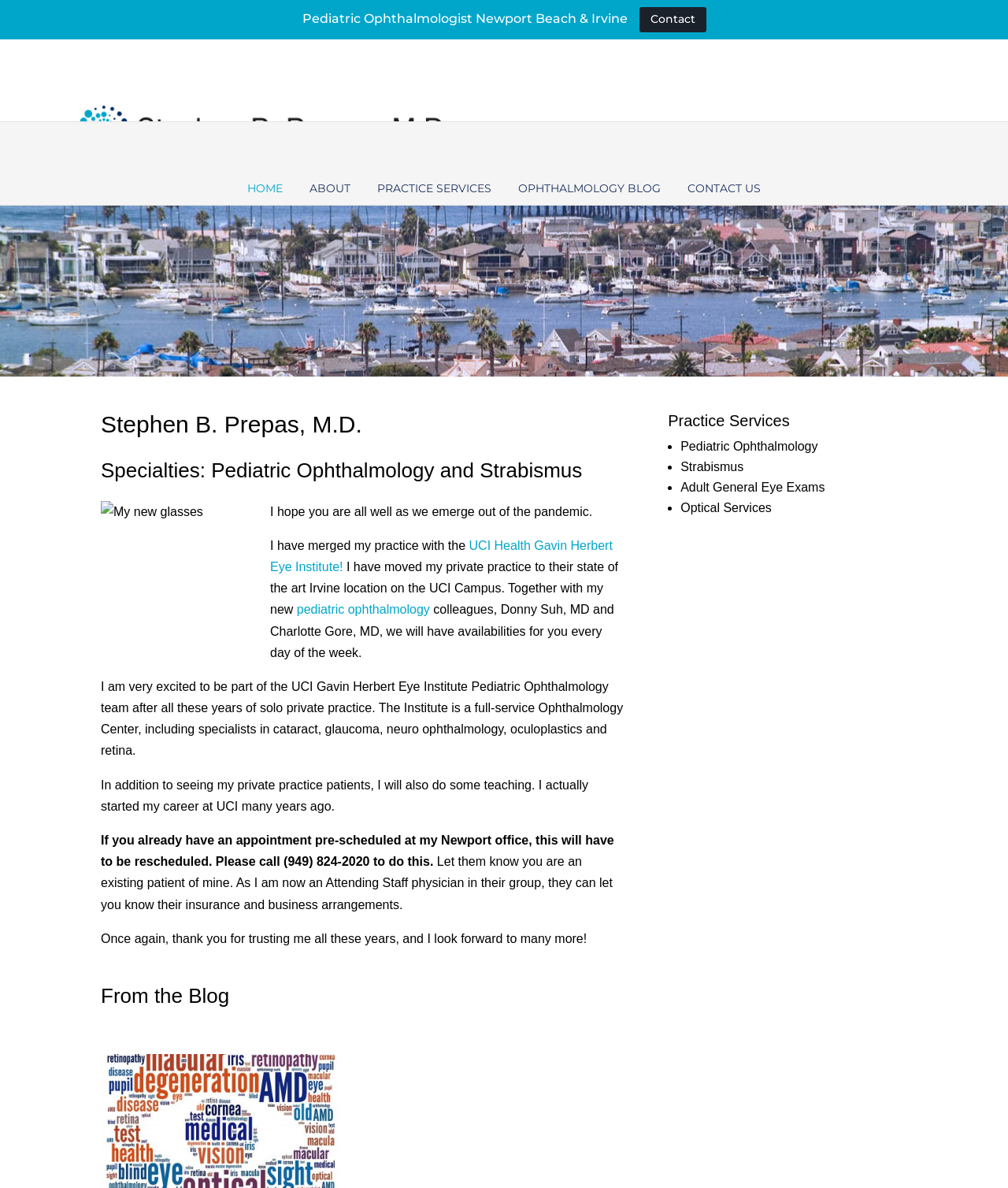Please specify the bounding box coordinates for the clickable region that will help you carry out the instruction: "Click the 'Contact' link".

[0.634, 0.006, 0.7, 0.027]